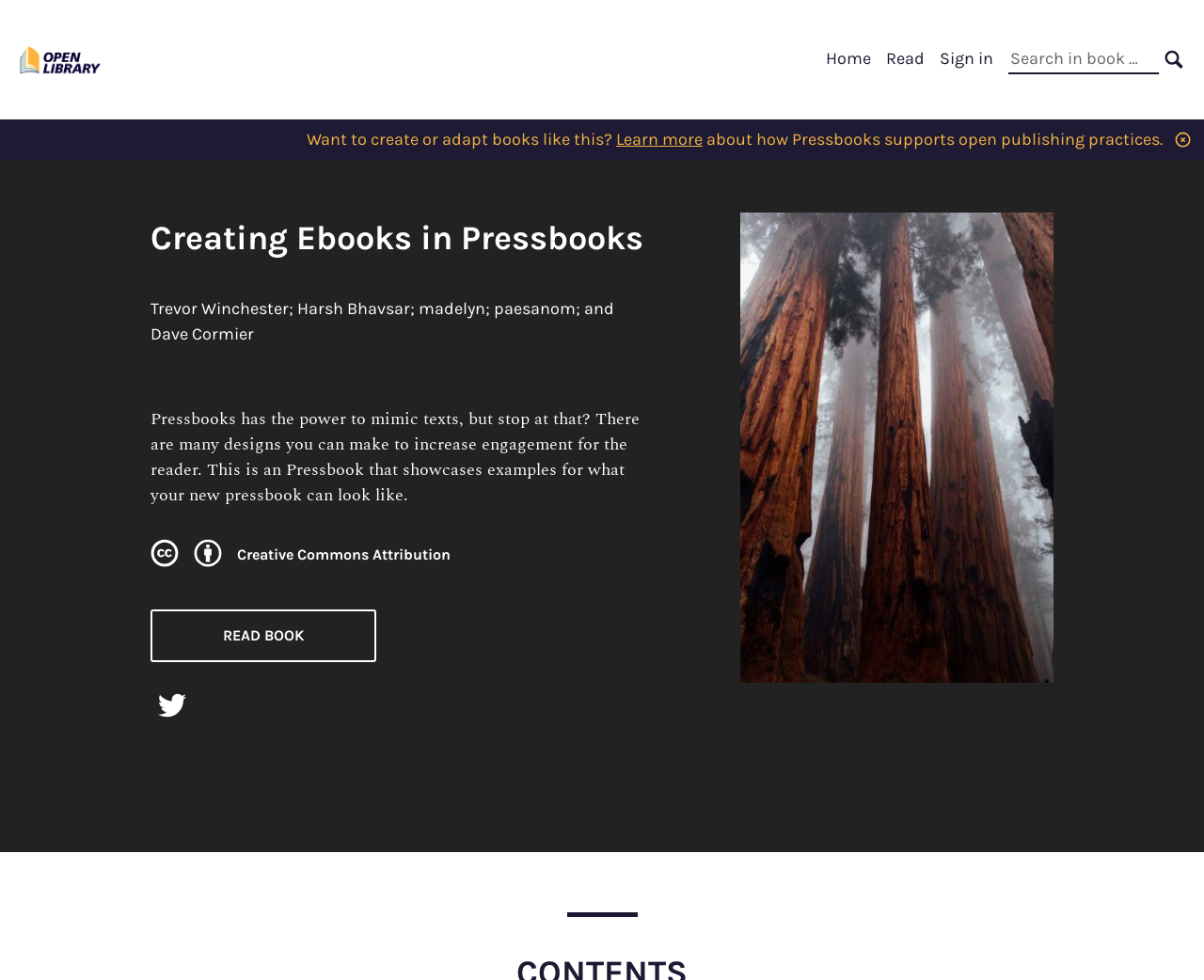Please specify the bounding box coordinates of the area that should be clicked to accomplish the following instruction: "Share on Twitter". The coordinates should consist of four float numbers between 0 and 1, i.e., [left, top, right, bottom].

[0.125, 0.704, 0.161, 0.746]